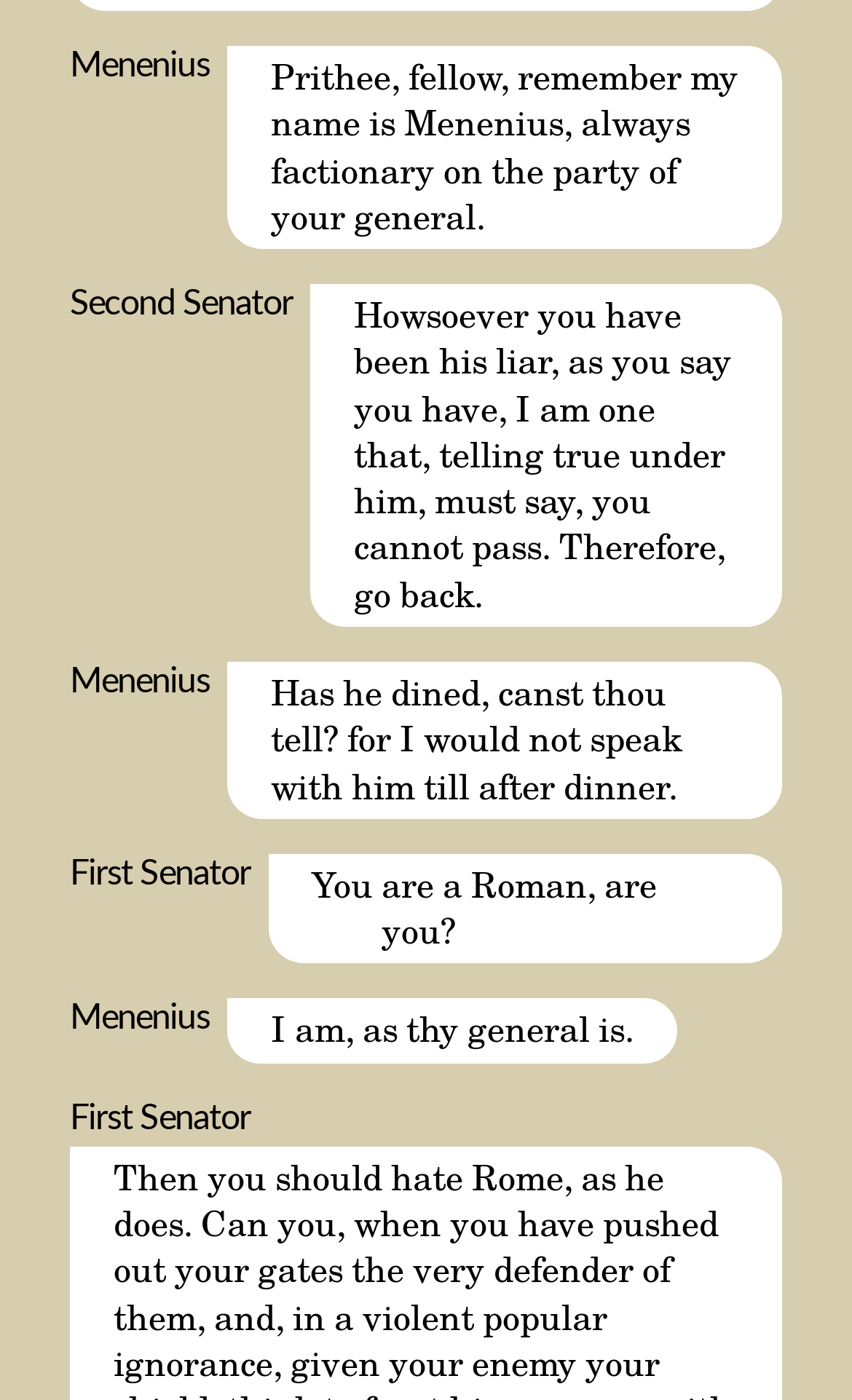Identify the bounding box coordinates of the clickable region required to complete the instruction: "View 'Hamlet'". The coordinates should be given as four float numbers within the range of 0 and 1, i.e., [left, top, right, bottom].

[0.65, 0.324, 0.84, 0.399]